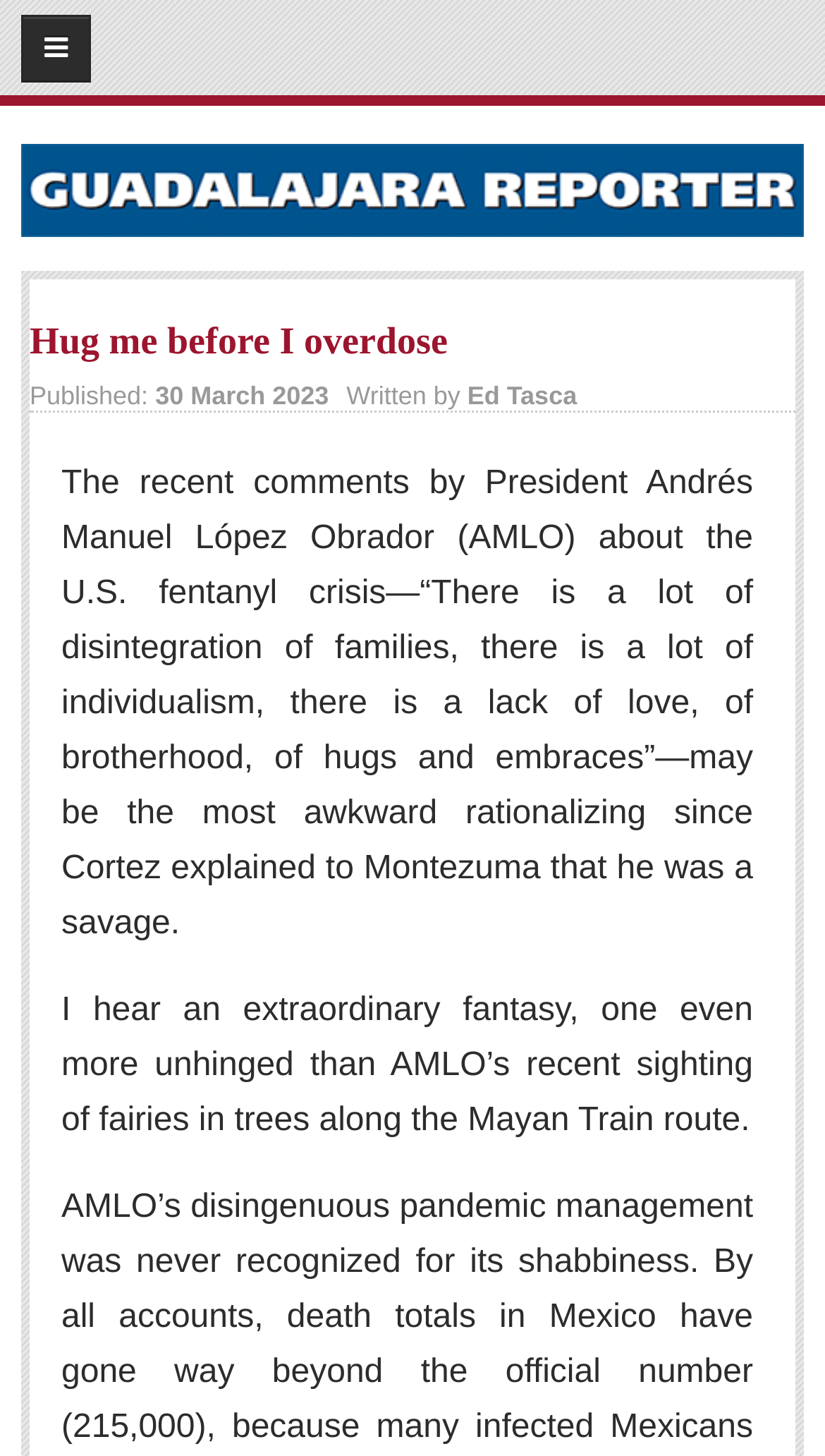Identify the bounding box coordinates for the UI element described as: "Support - Contact Us". The coordinates should be provided as four floats between 0 and 1: [left, top, right, bottom].

[0.051, 0.927, 0.946, 0.972]